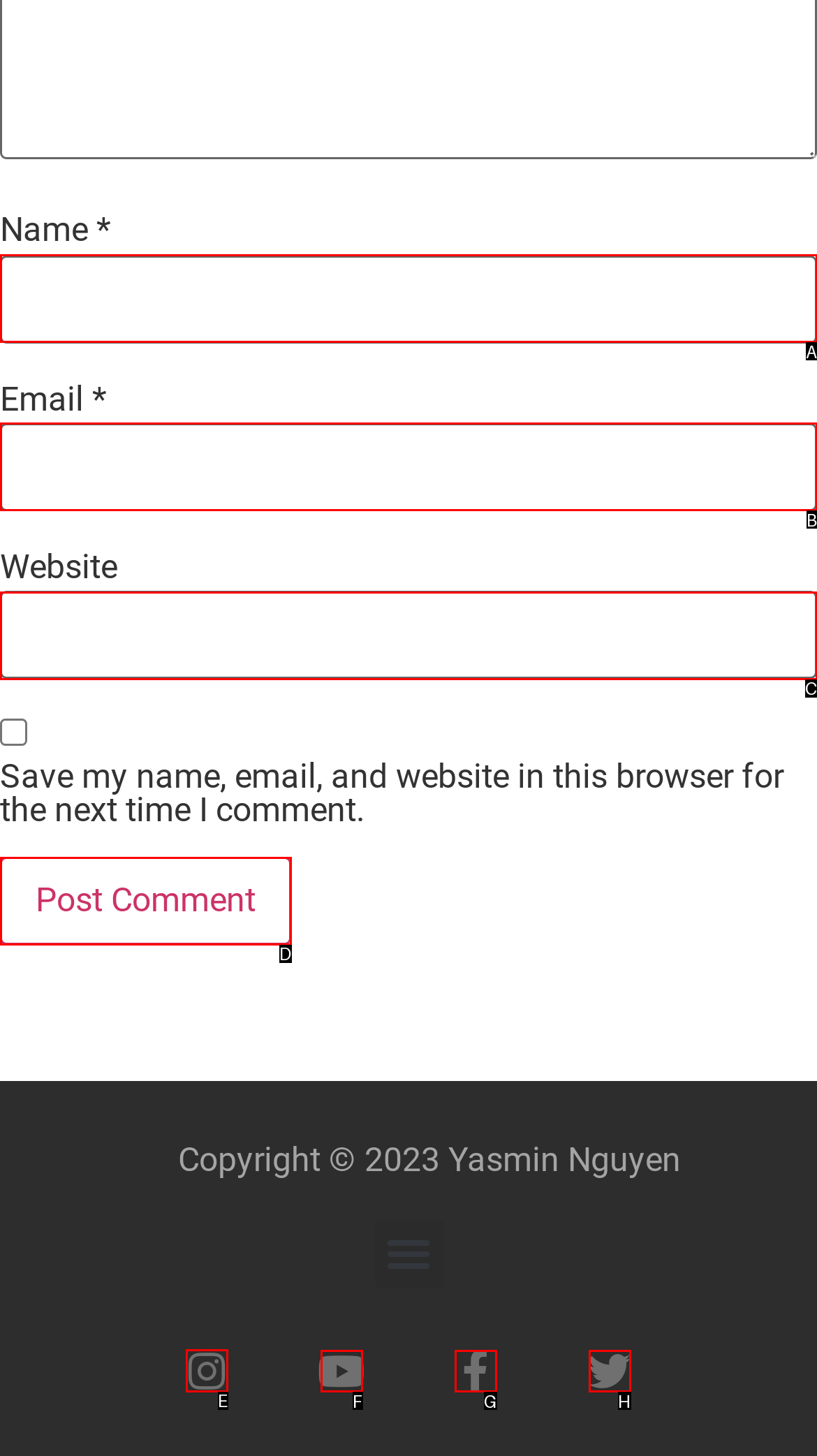Identify the letter of the UI element needed to carry out the task: Visit Instagram
Reply with the letter of the chosen option.

E